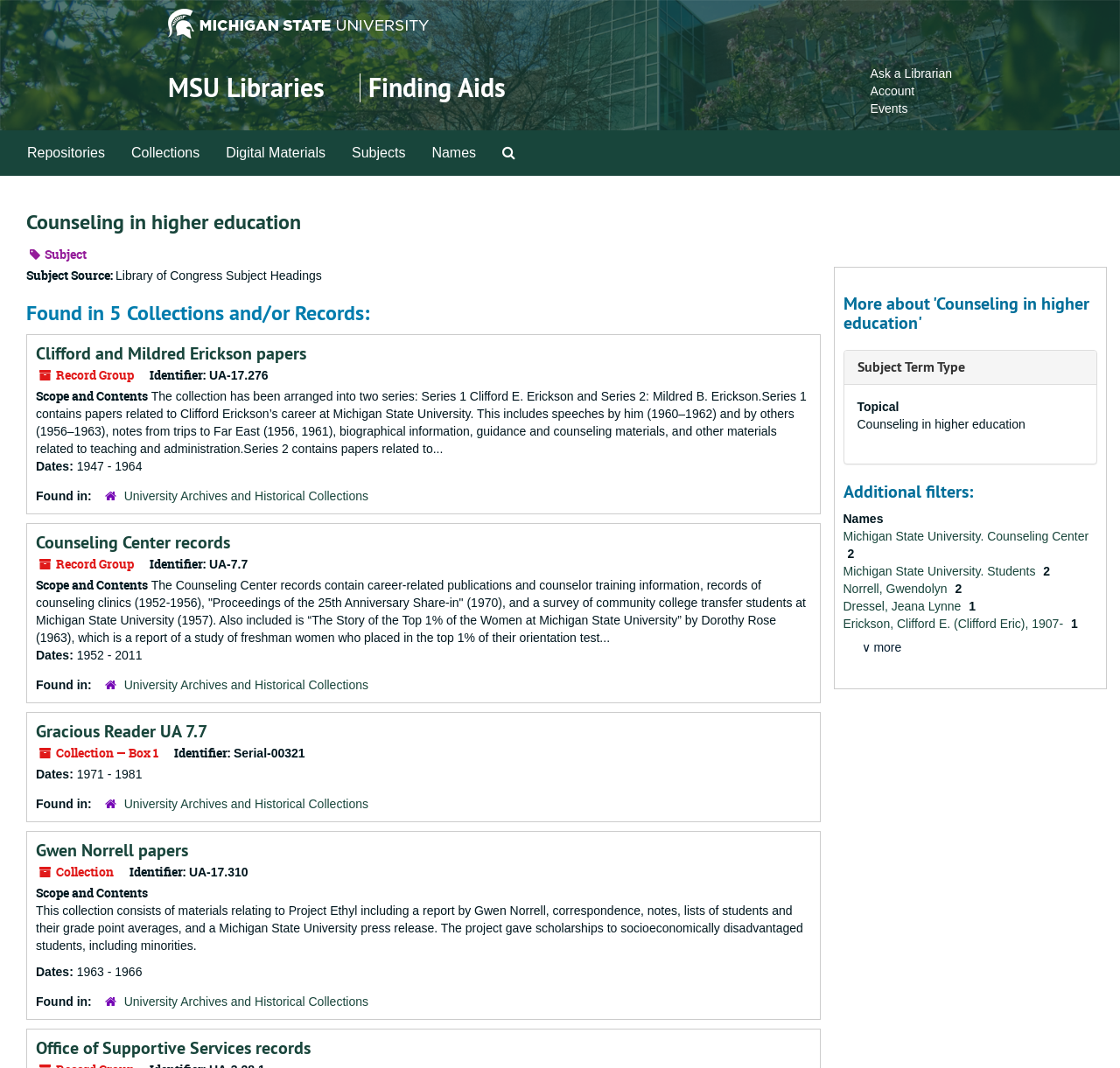How many collections and/or records are found?
Respond with a short answer, either a single word or a phrase, based on the image.

5